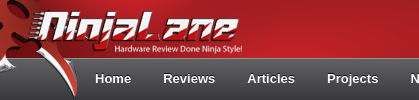Provide a thorough description of the contents of the image.

The image features the header of the Ninjalane website, showcasing its distinctive branding. Prominently displayed is the site’s name, "Ninjalane," rendered in a bold, stylized font that reflects a vibrant and dynamic approach to technology content. Below the logo, there is a tagline, "Hardware Review Done Ninja Style," emphasizing the site’s focus on comprehensive hardware reviews and exciting tech articles. Additionally, a navigation bar is visible, providing links to various sections including "Home," "Reviews," "Articles," "Projects," and "News," facilitating easy access to the website’s diverse content dedicated to computer hardware enthusiasts. The design elements utilize a striking color scheme, combining red and dark hues, which contributes to an engaging user experience.